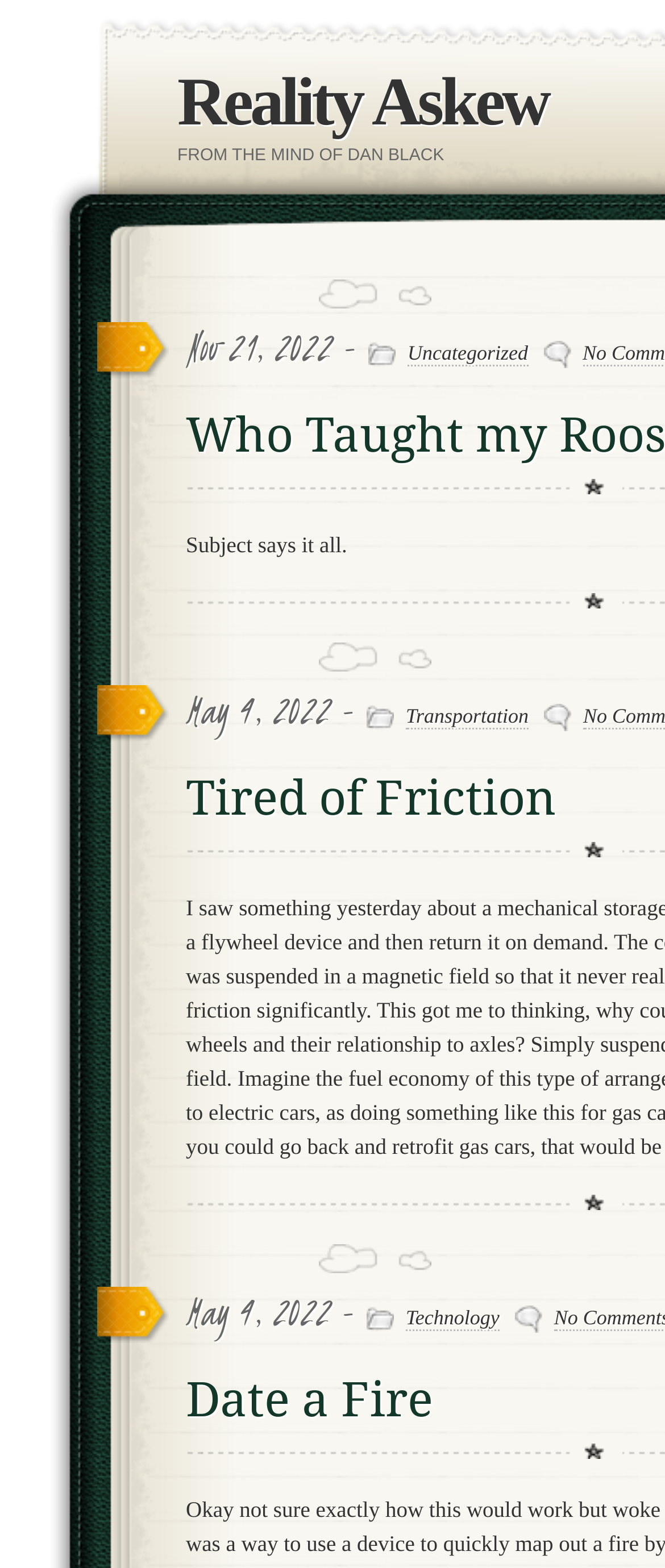What is the category of the latest blog post?
Provide a short answer using one word or a brief phrase based on the image.

Uncategorized